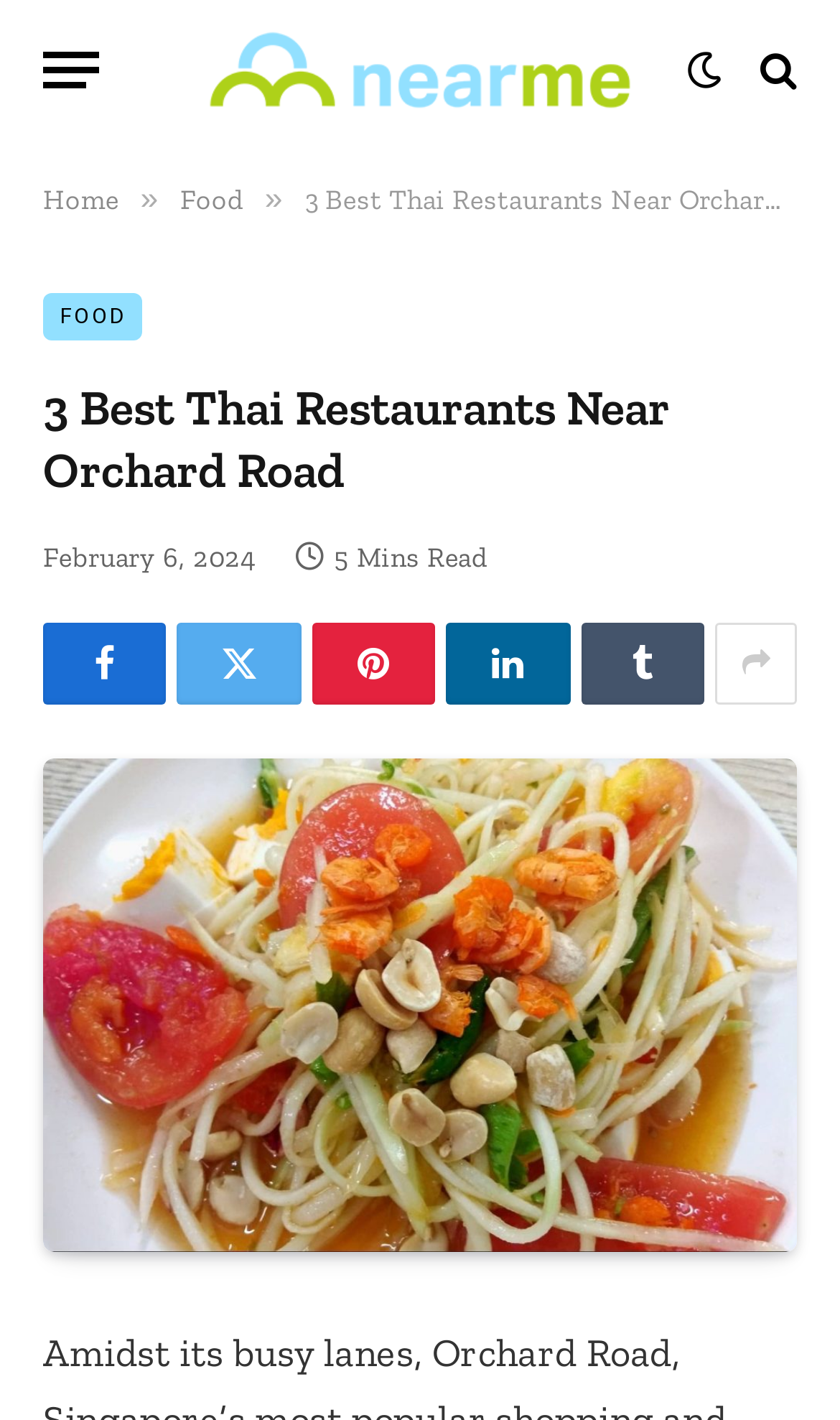Utilize the information from the image to answer the question in detail:
How many social media links are available?

I counted the social media links by looking at the icons and their corresponding bounding box coordinates. I found six links with icons , , , , , and .